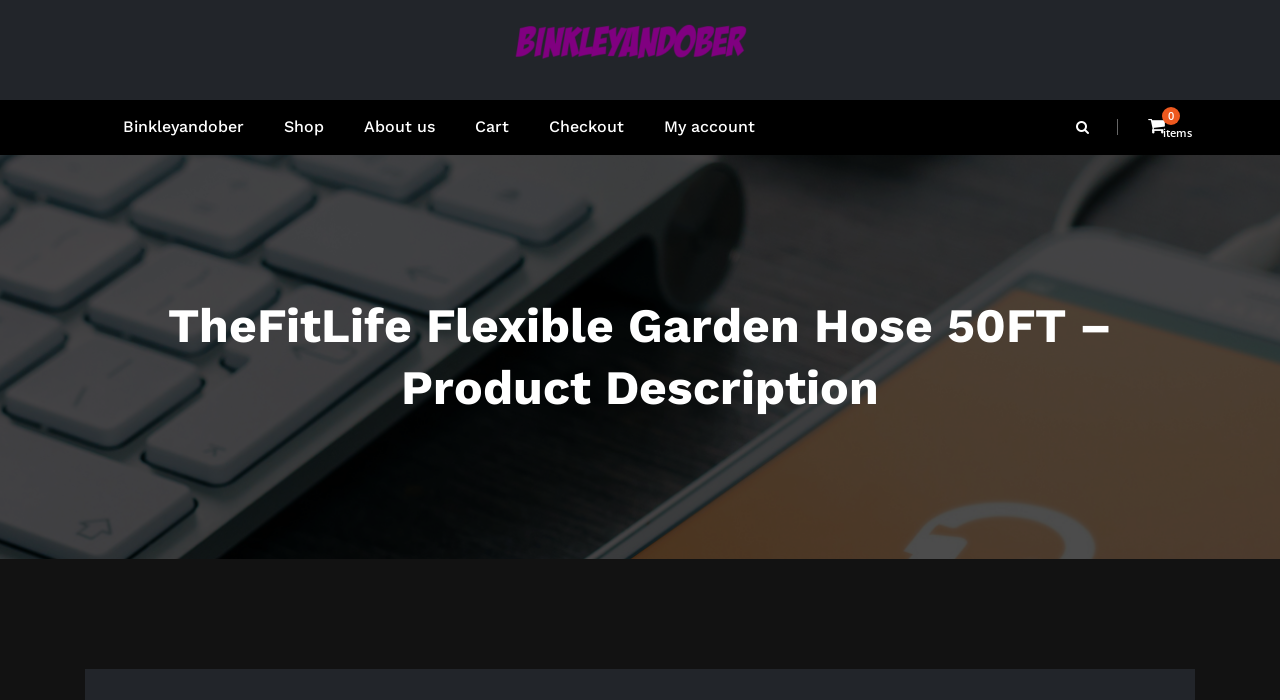Identify the bounding box coordinates of the HTML element based on this description: "Cart".

[0.355, 0.143, 0.413, 0.221]